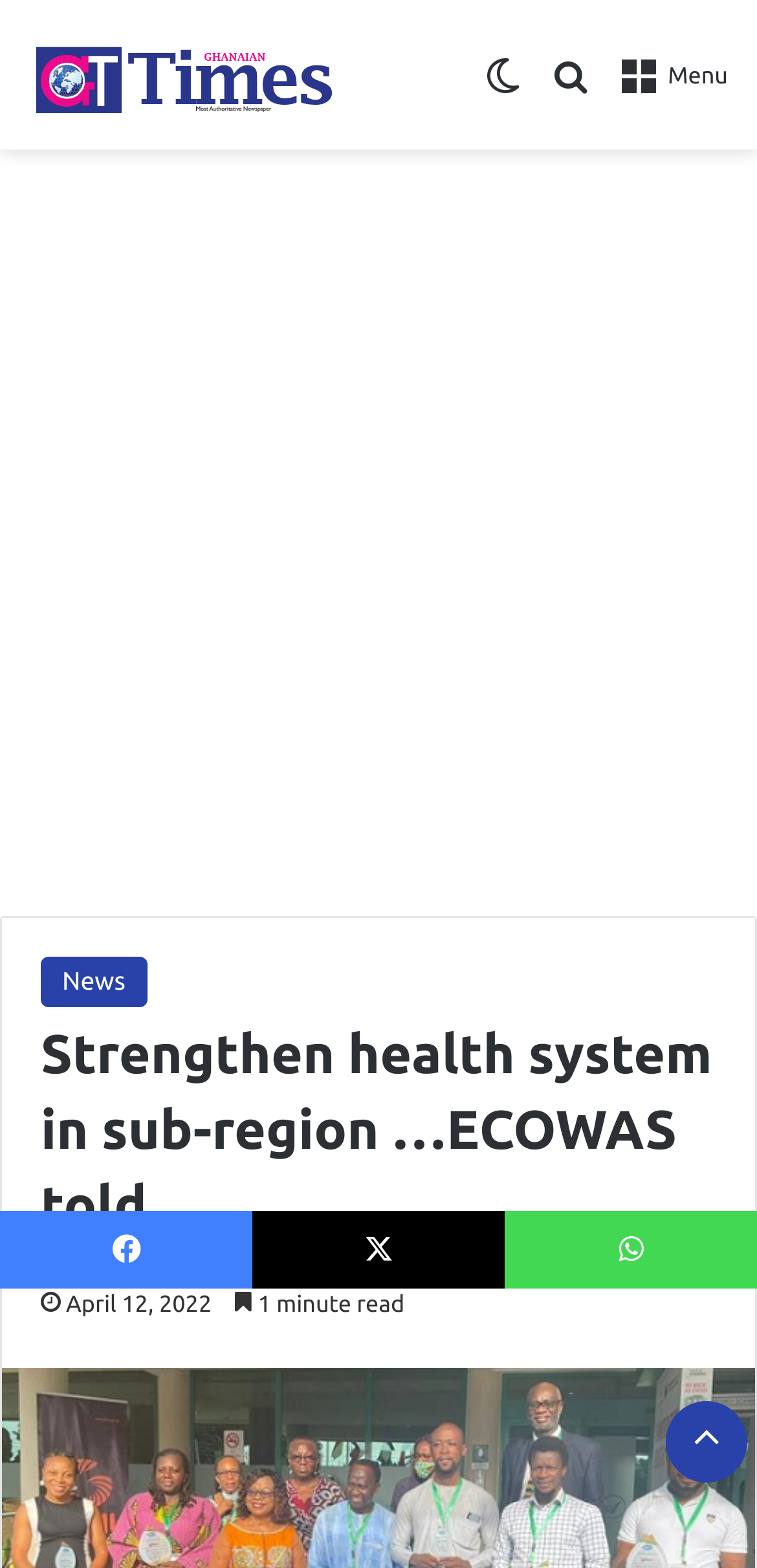How many links are there in the top navigation menu?
Look at the image and respond with a one-word or short phrase answer.

3